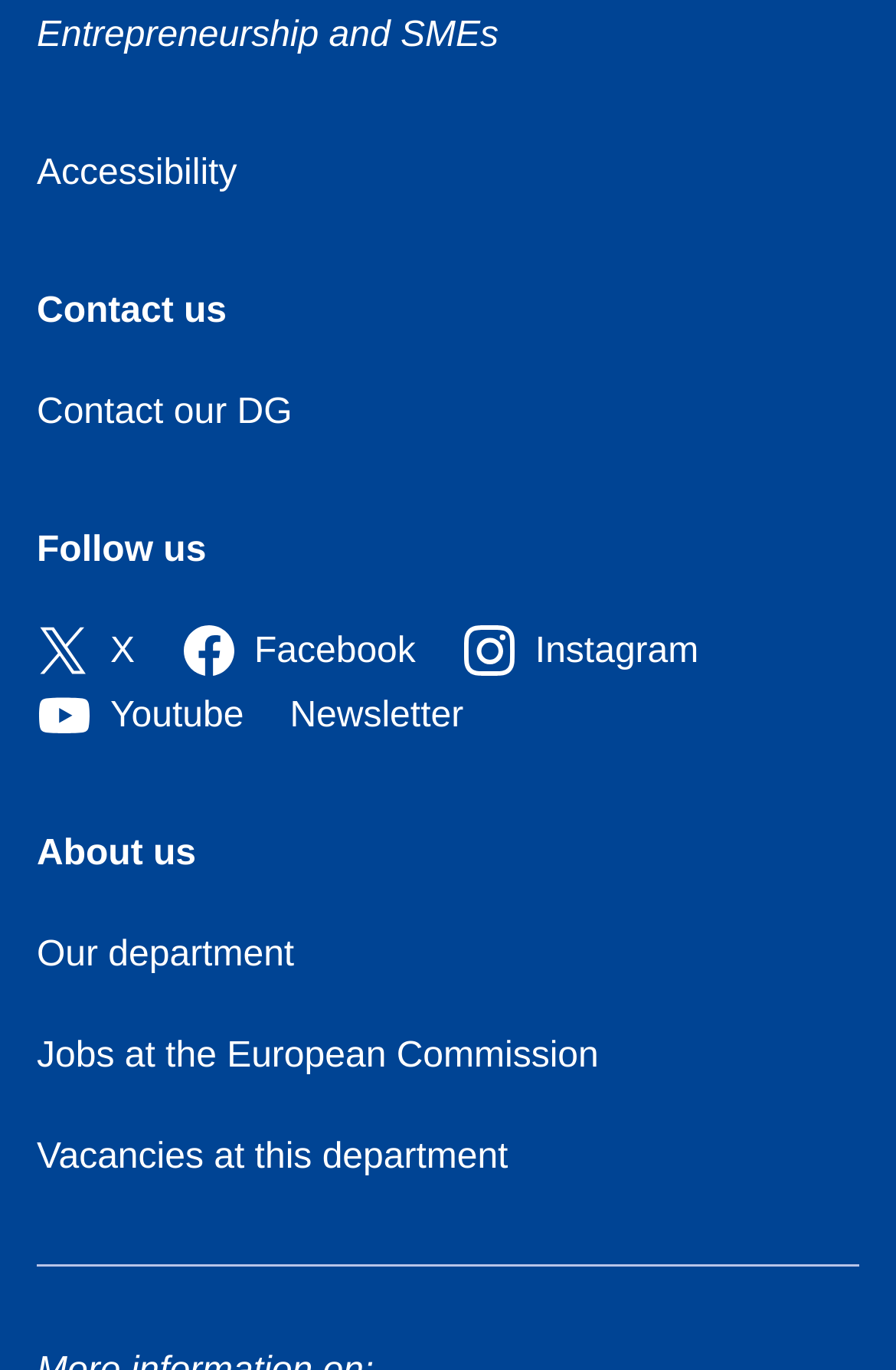Identify the bounding box coordinates of the clickable region necessary to fulfill the following instruction: "Read about our department". The bounding box coordinates should be four float numbers between 0 and 1, i.e., [left, top, right, bottom].

[0.041, 0.683, 0.328, 0.712]